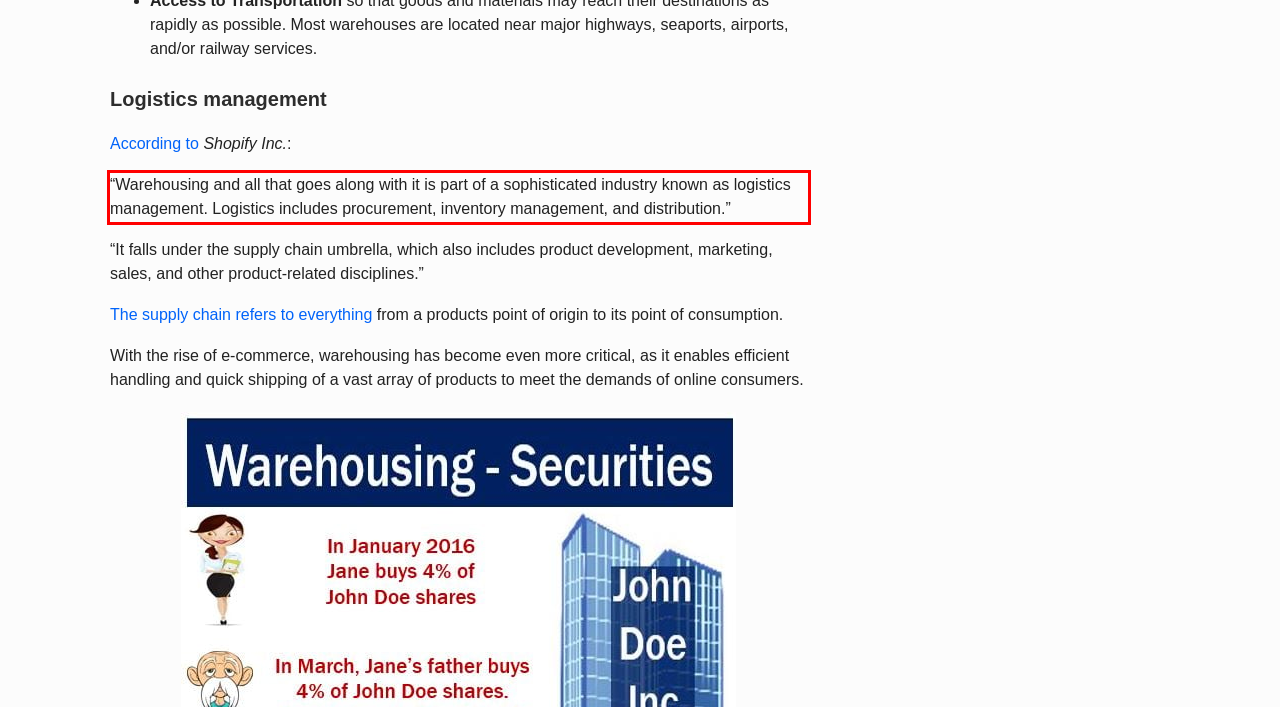Please perform OCR on the text within the red rectangle in the webpage screenshot and return the text content.

“Warehousing and all that goes along with it is part of a sophisticated industry known as logistics management. Logistics includes procurement, inventory management, and distribution.”